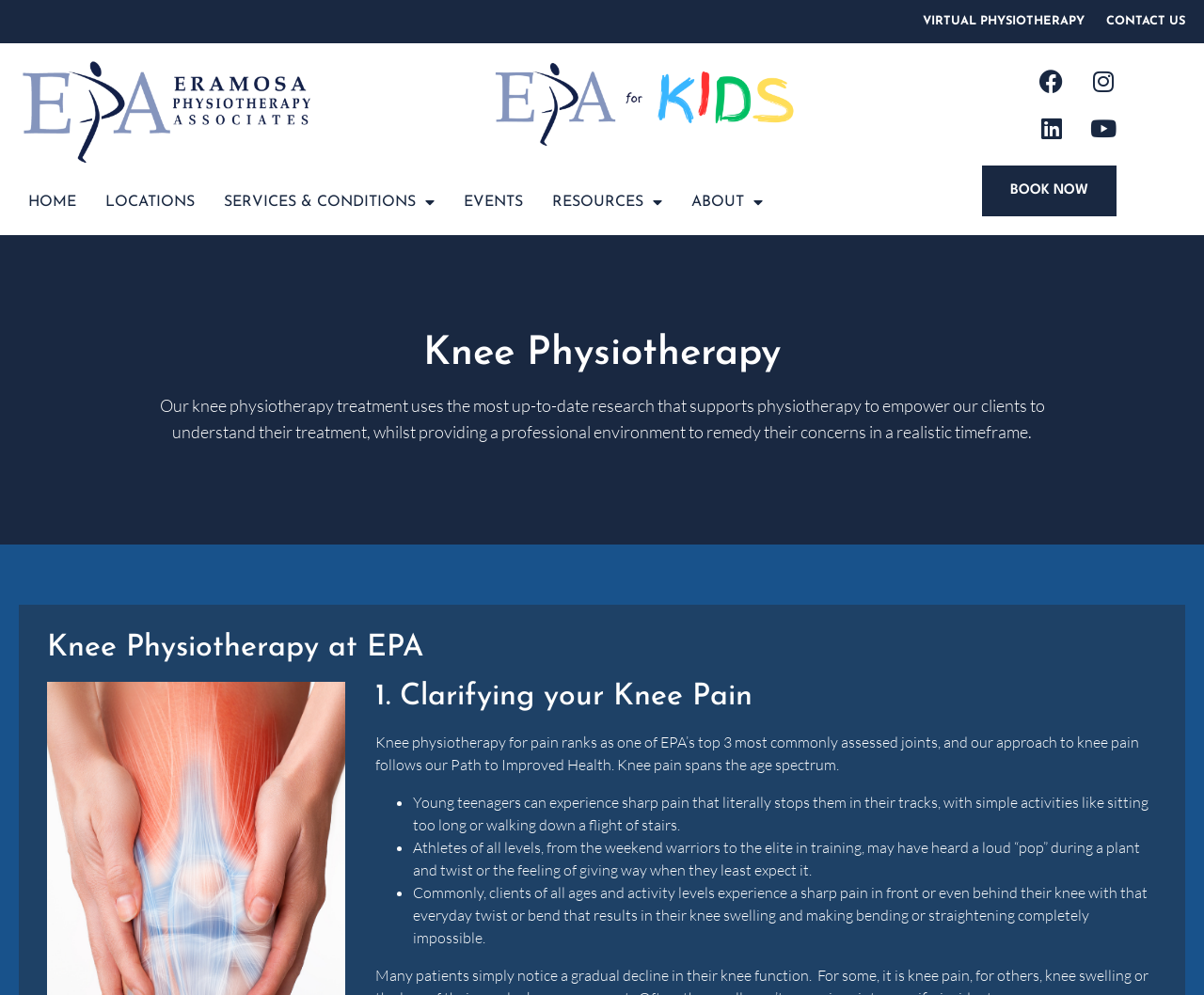Give a one-word or phrase response to the following question: What is the approach to knee pain treatment mentioned on the webpage?

Path to Improved Health